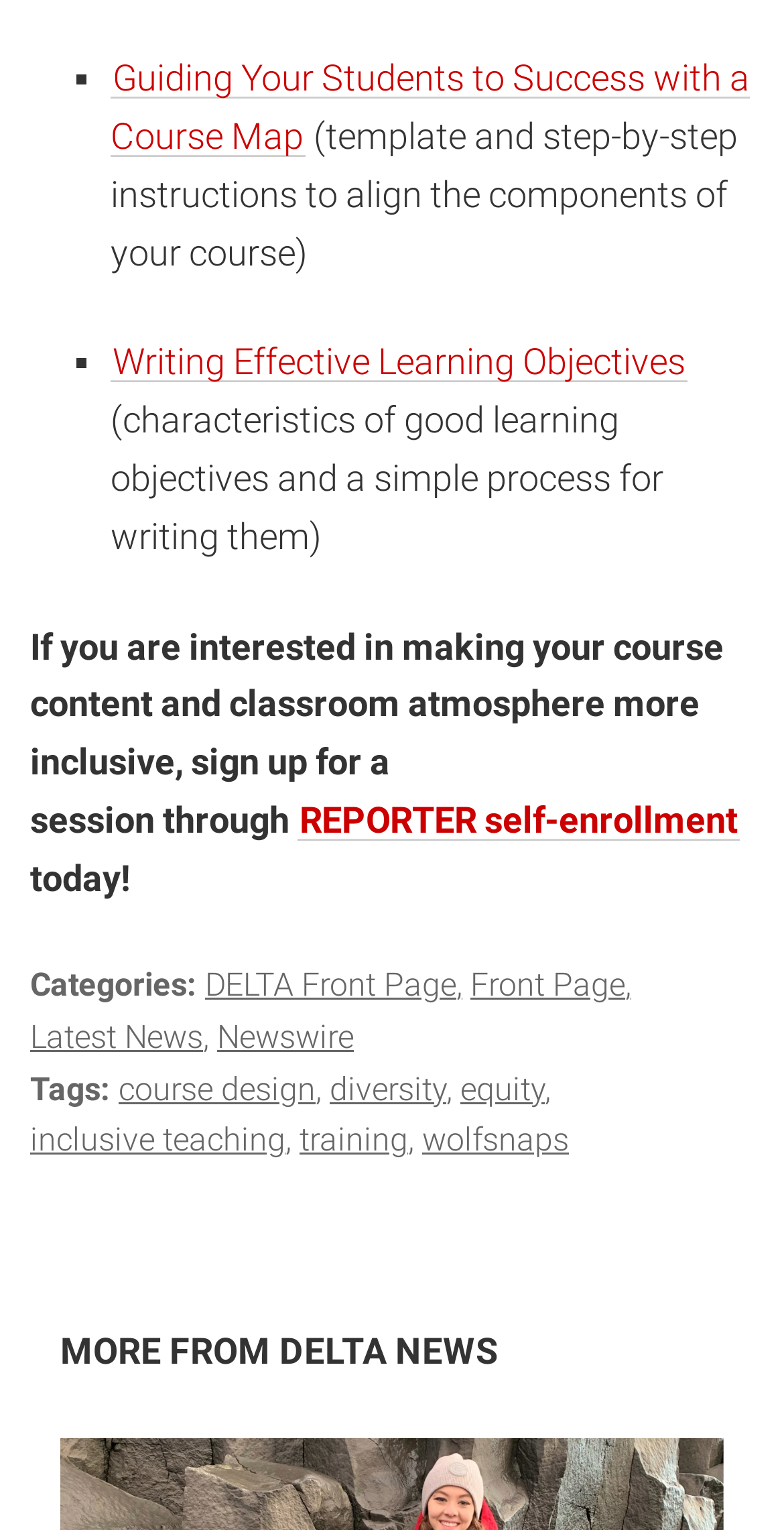Locate the bounding box coordinates of the clickable area needed to fulfill the instruction: "Click on the link to learn about guiding students to success with a course map".

[0.141, 0.037, 0.956, 0.102]